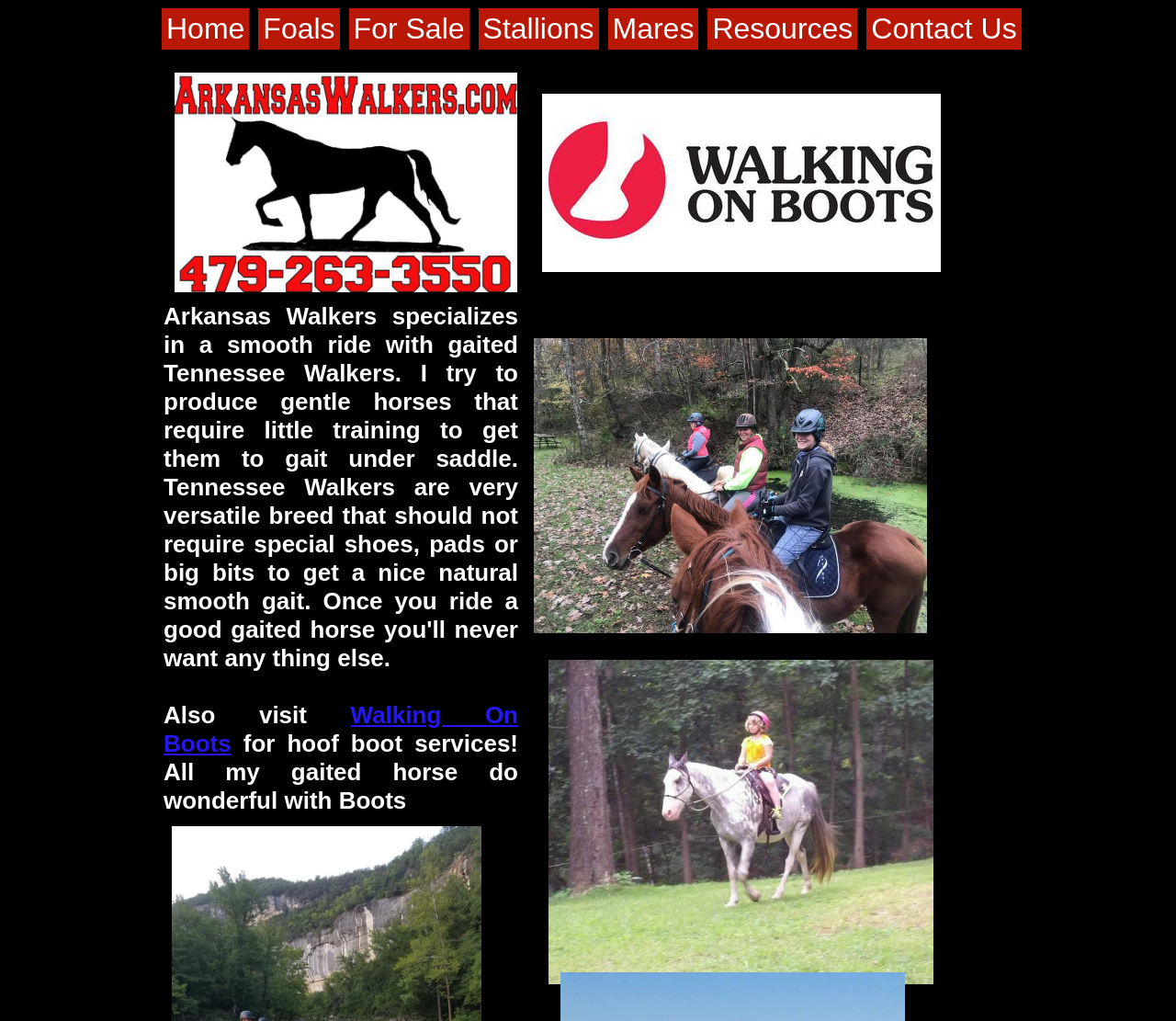Identify the bounding box coordinates for the UI element described by the following text: "Walking On Boots". Provide the coordinates as four float numbers between 0 and 1, in the format [left, top, right, bottom].

[0.139, 0.687, 0.441, 0.742]